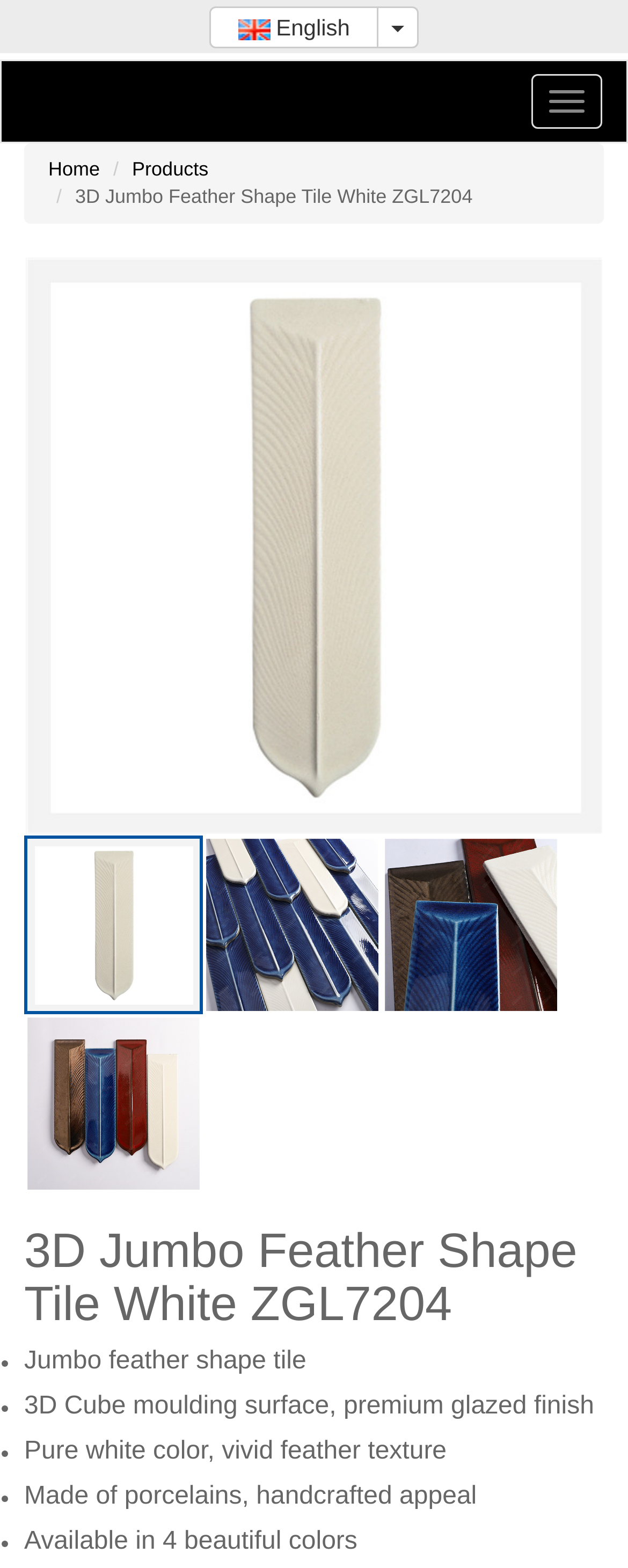Determine the bounding box coordinates (top-left x, top-left y, bottom-right x, bottom-right y) of the UI element described in the following text: parent_node: English

[0.601, 0.004, 0.667, 0.031]